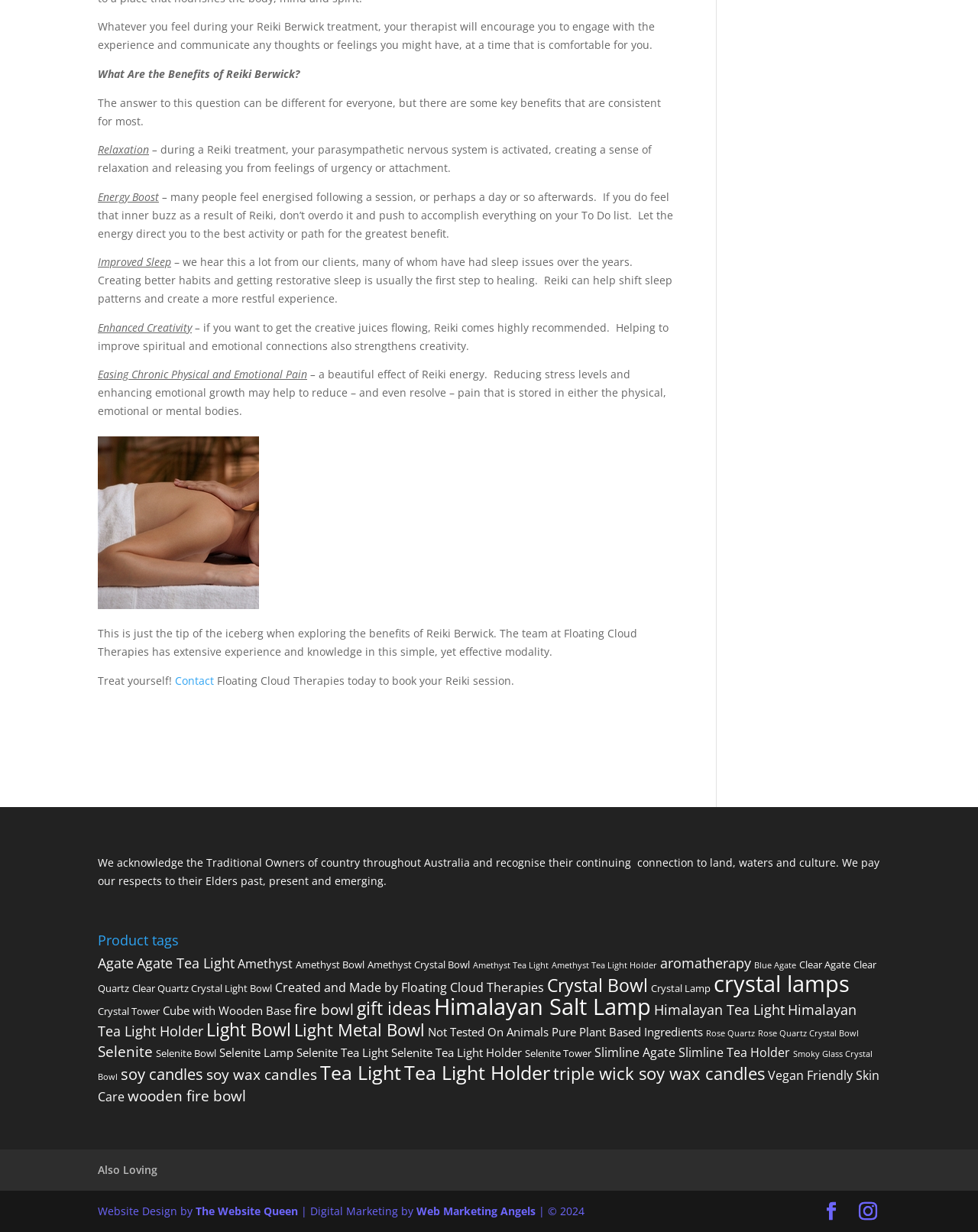Can you find the bounding box coordinates for the element that needs to be clicked to execute this instruction: "Check 'Instagram'"? The coordinates should be given as four float numbers between 0 and 1, i.e., [left, top, right, bottom].

[0.878, 0.976, 0.897, 0.991]